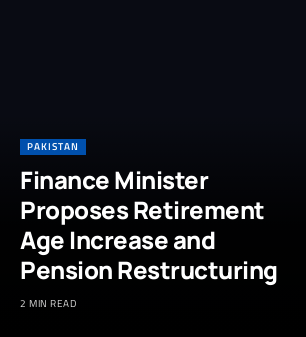Please provide a comprehensive response to the question based on the details in the image: How long does it take to read the article?

Accompanying the headline is a '2 MIN READ' note, indicating the brief nature of the article, which appeals to readers interested in quick summaries of important topics.